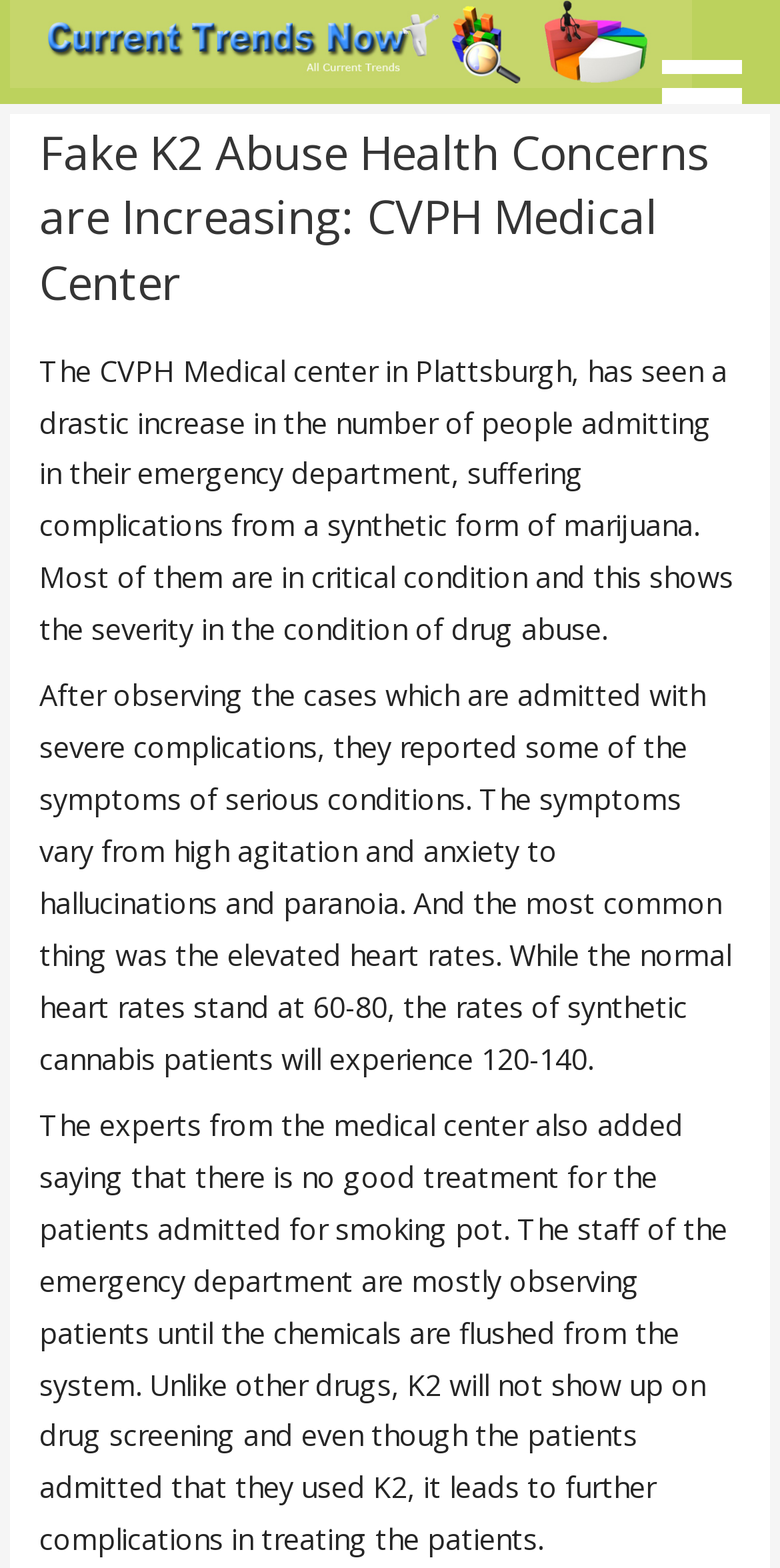Extract the main heading from the webpage content.

Fake K2 Abuse Health Concerns are Increasing: CVPH Medical Center